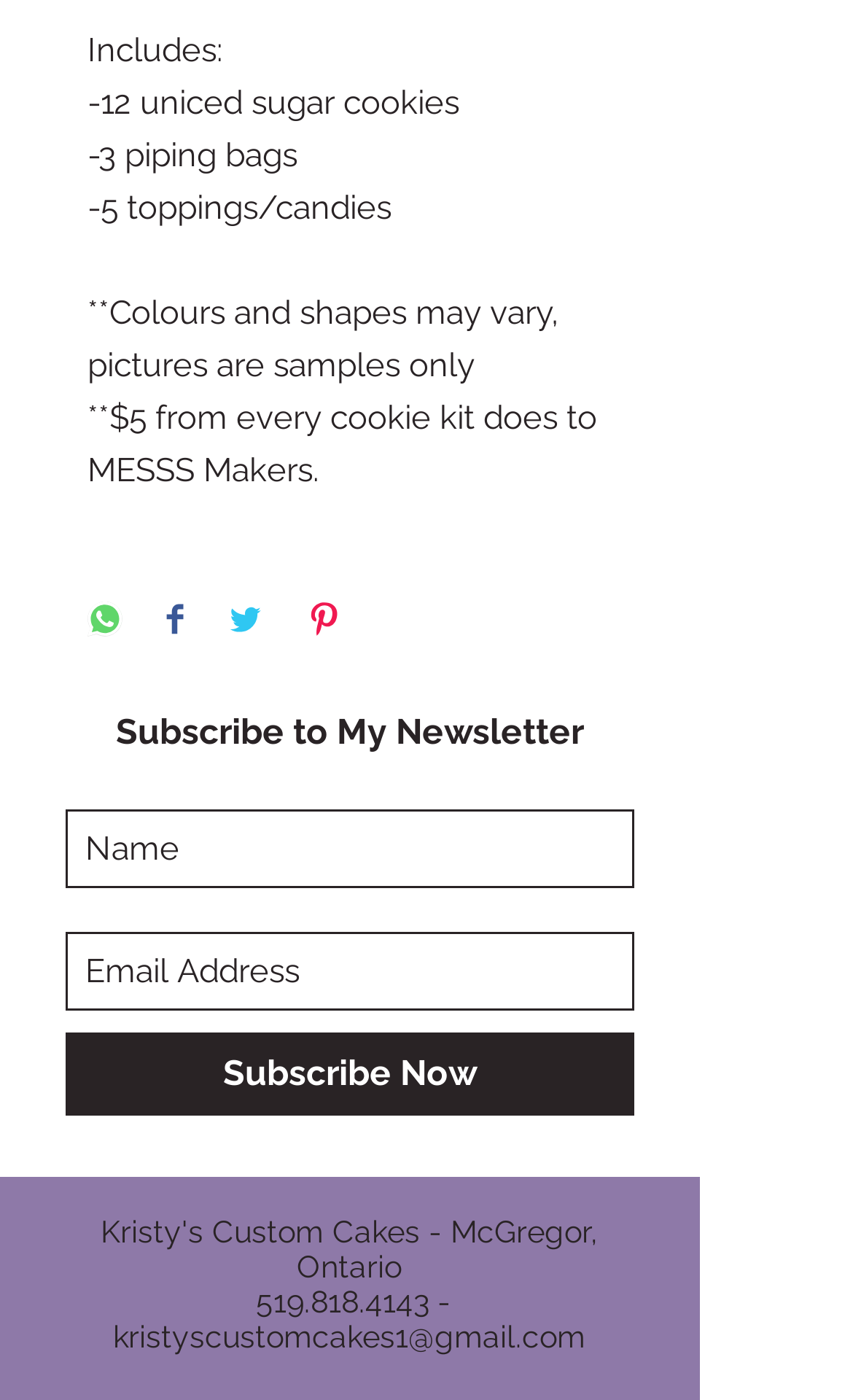Extract the bounding box coordinates for the UI element described as: "aria-label="Email Address" name="email" placeholder="Email Address"".

[0.077, 0.666, 0.744, 0.722]